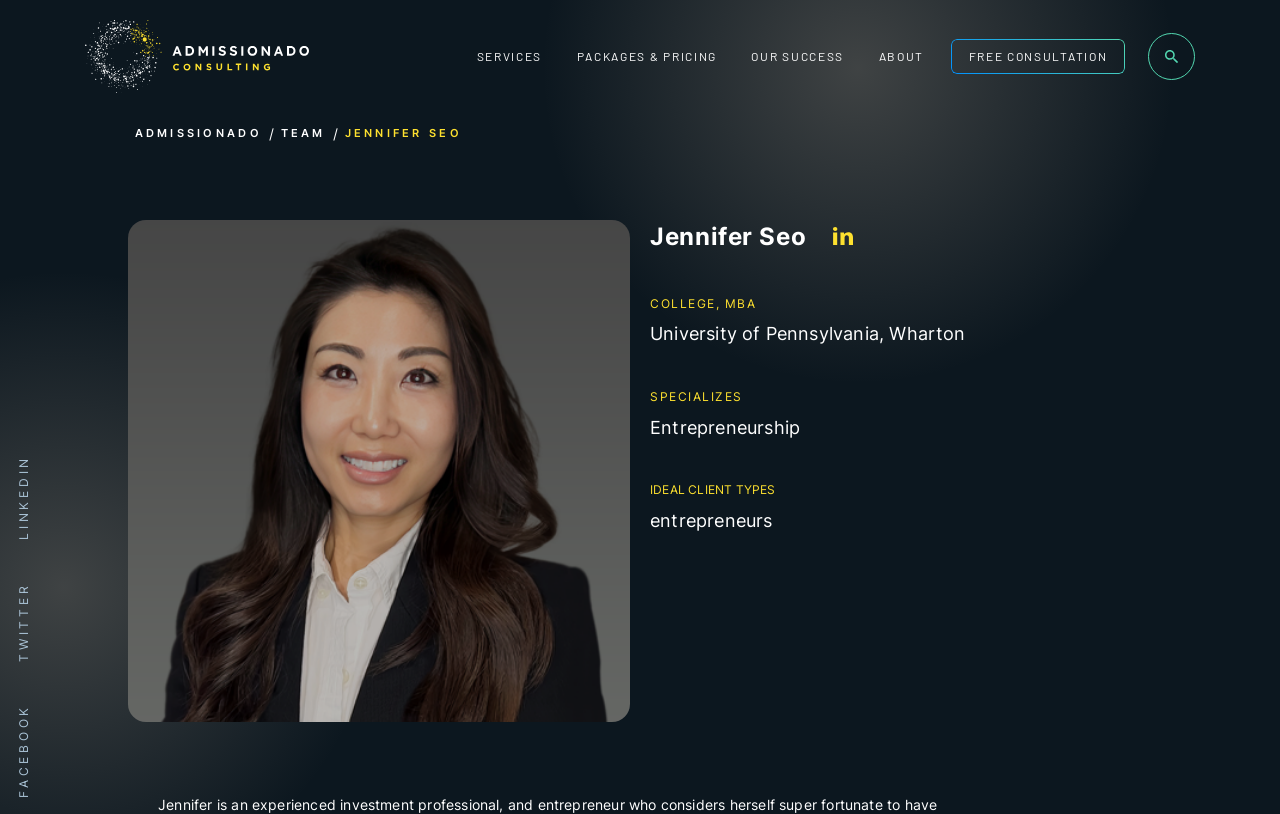Pinpoint the bounding box coordinates of the element to be clicked to execute the instruction: "View TEAM page".

[0.219, 0.157, 0.255, 0.173]